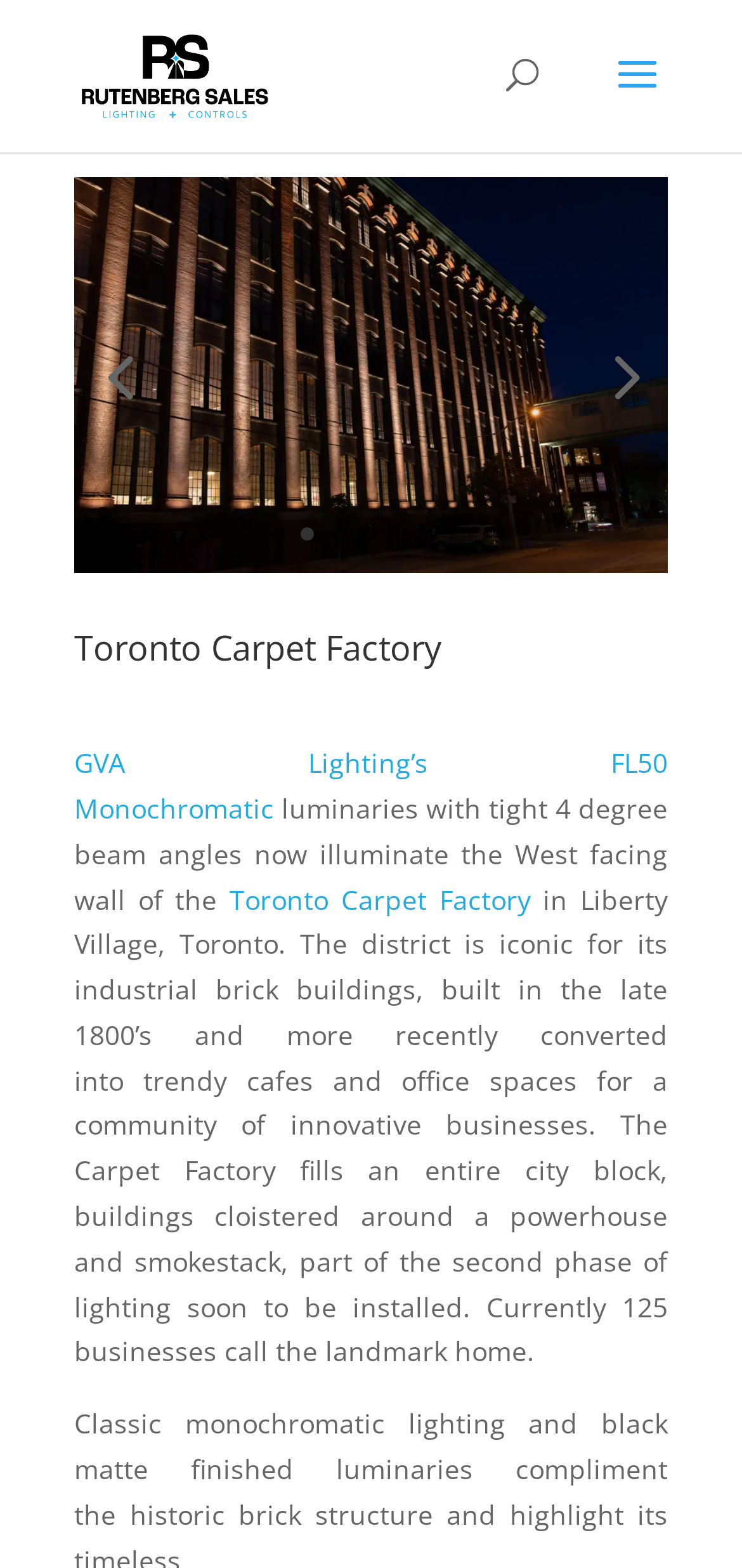Return the bounding box coordinates of the UI element that corresponds to this description: "Alan's Money Blog". The coordinates must be given as four float numbers in the range of 0 and 1, [left, top, right, bottom].

None